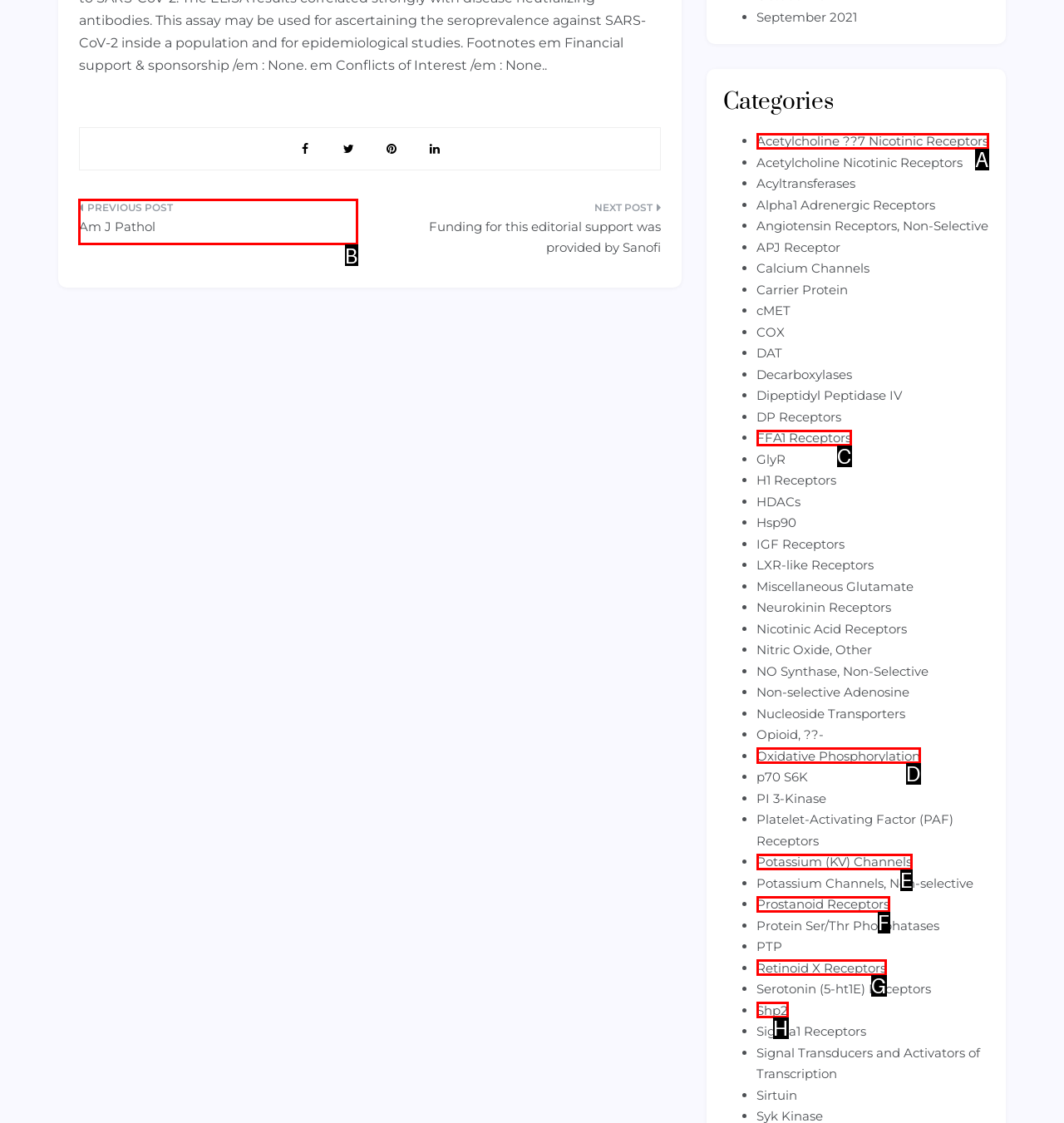Tell me the letter of the correct UI element to click for this instruction: Click on the 'PREVIOUS POST' link. Answer with the letter only.

B